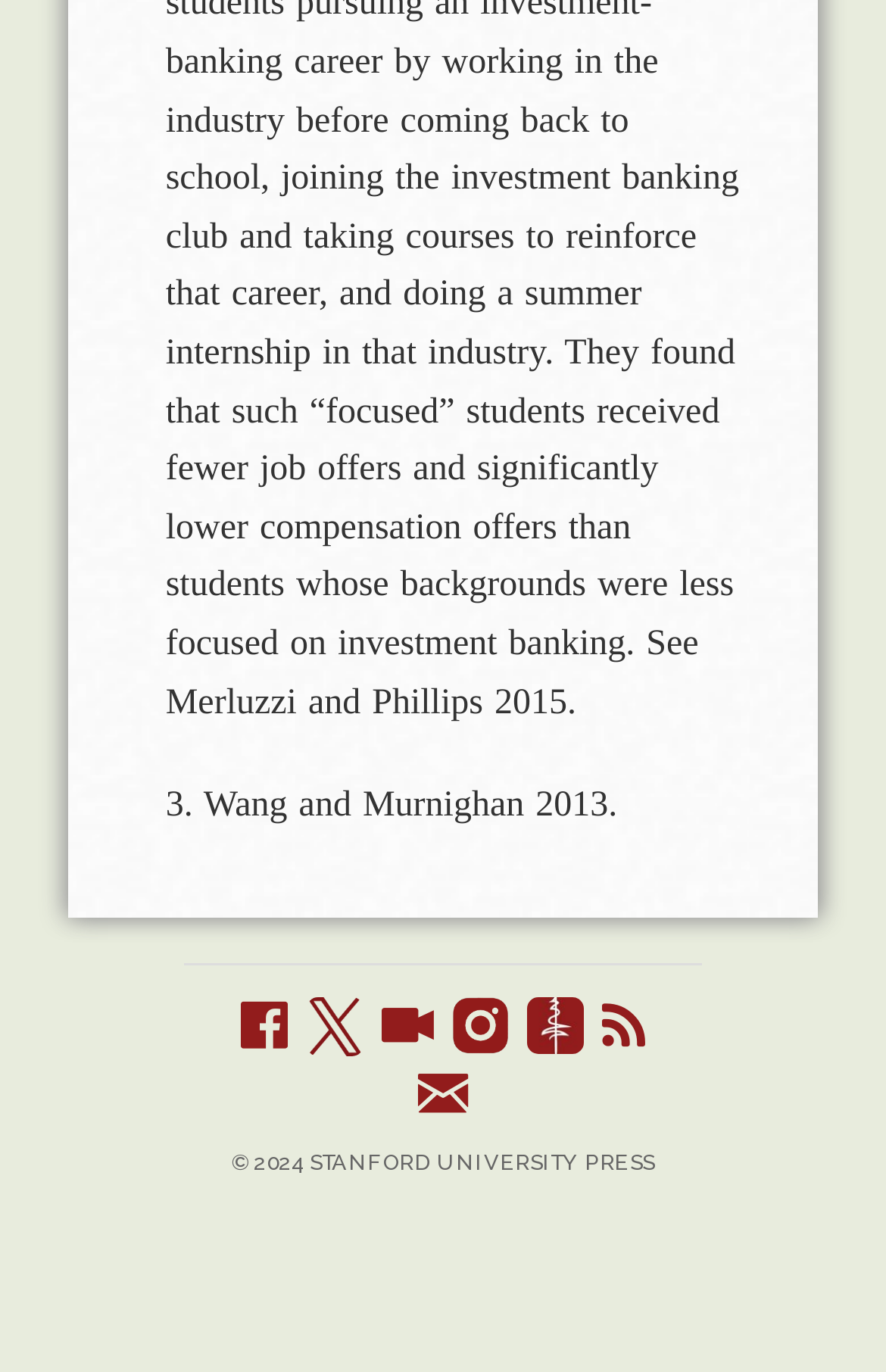Please provide the bounding box coordinates for the element that needs to be clicked to perform the instruction: "Join the conversation on X". The coordinates must consist of four float numbers between 0 and 1, formatted as [left, top, right, bottom].

[0.346, 0.724, 0.41, 0.777]